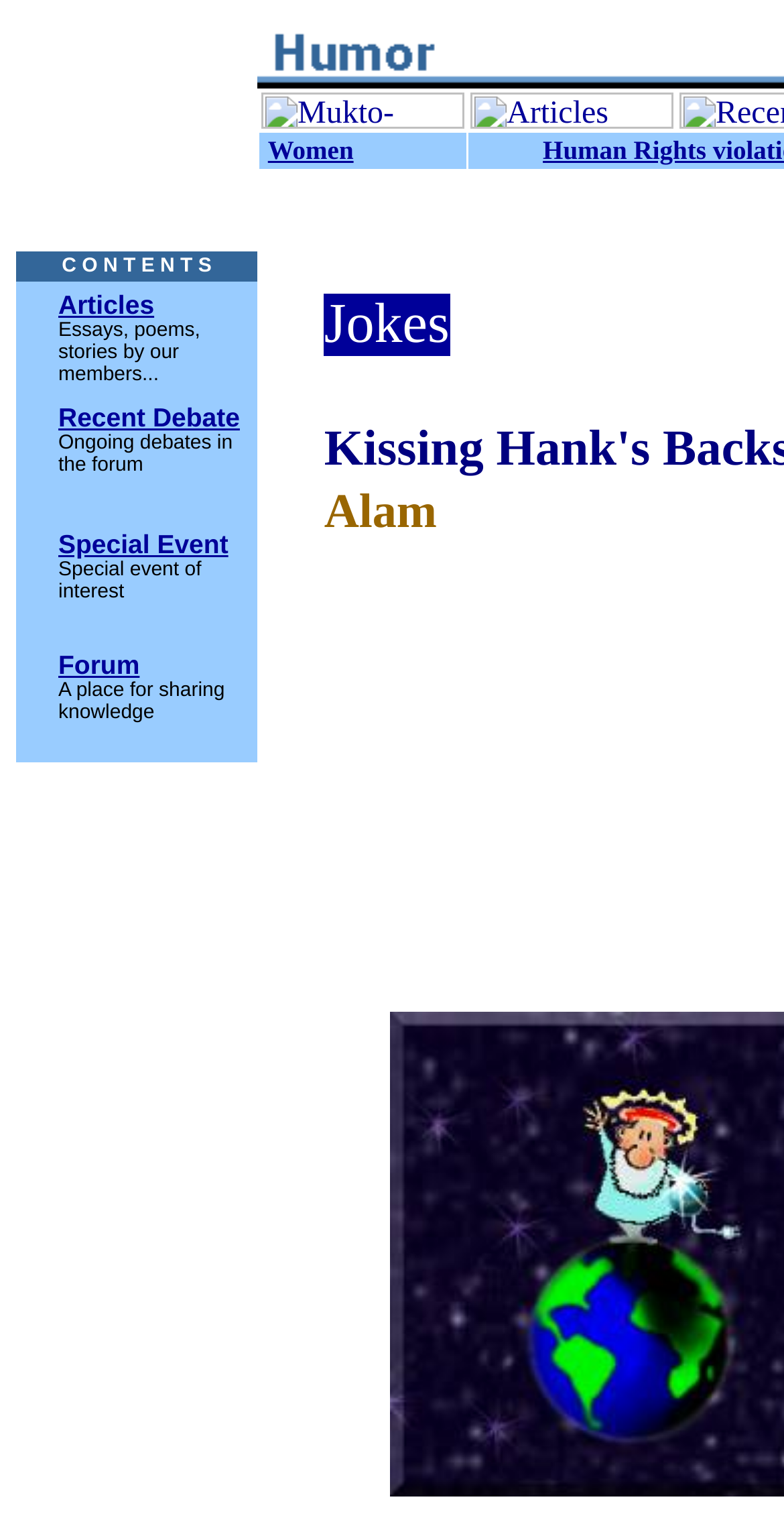What is the text of the link in the third row of the table?
Give a one-word or short-phrase answer derived from the screenshot.

Recent Debate